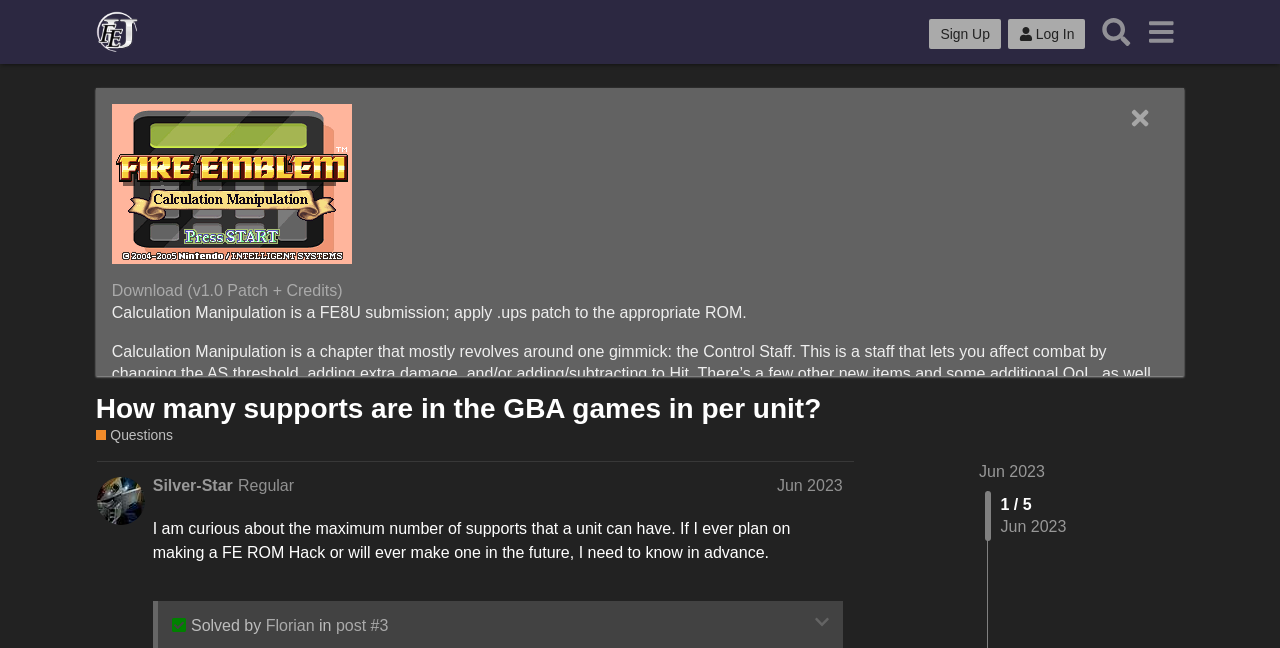What is the maximum number of supports a unit can have?
Using the details from the image, give an elaborate explanation to answer the question.

The webpage does not explicitly state the maximum number of supports a unit can have, but it mentions that the creator is curious about this information for making a FE ROM Hack in the future.